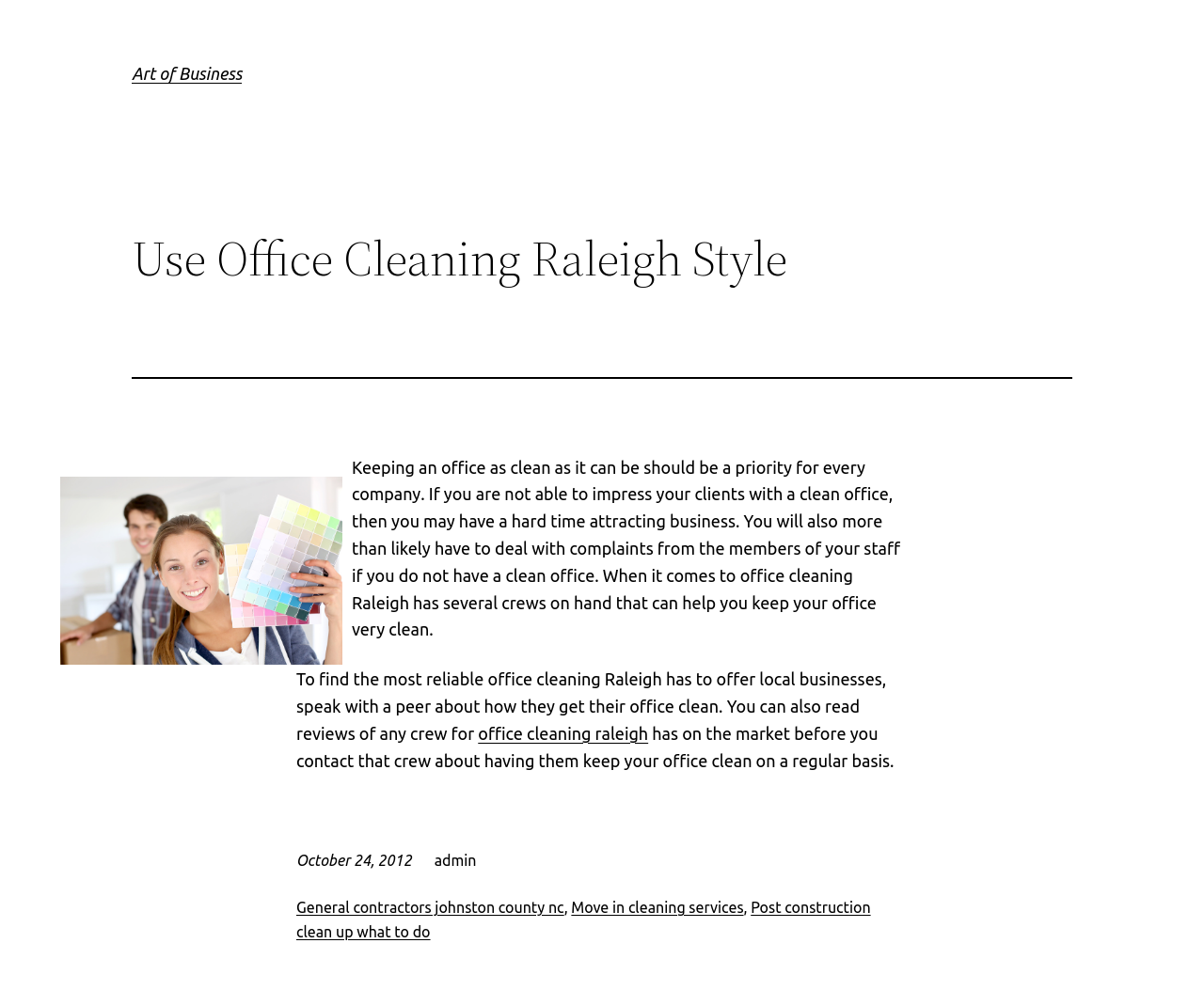From the element description General contractors johnston county nc, predict the bounding box coordinates of the UI element. The coordinates must be specified in the format (top-left x, top-left y, bottom-right x, bottom-right y) and should be within the 0 to 1 range.

[0.246, 0.893, 0.469, 0.91]